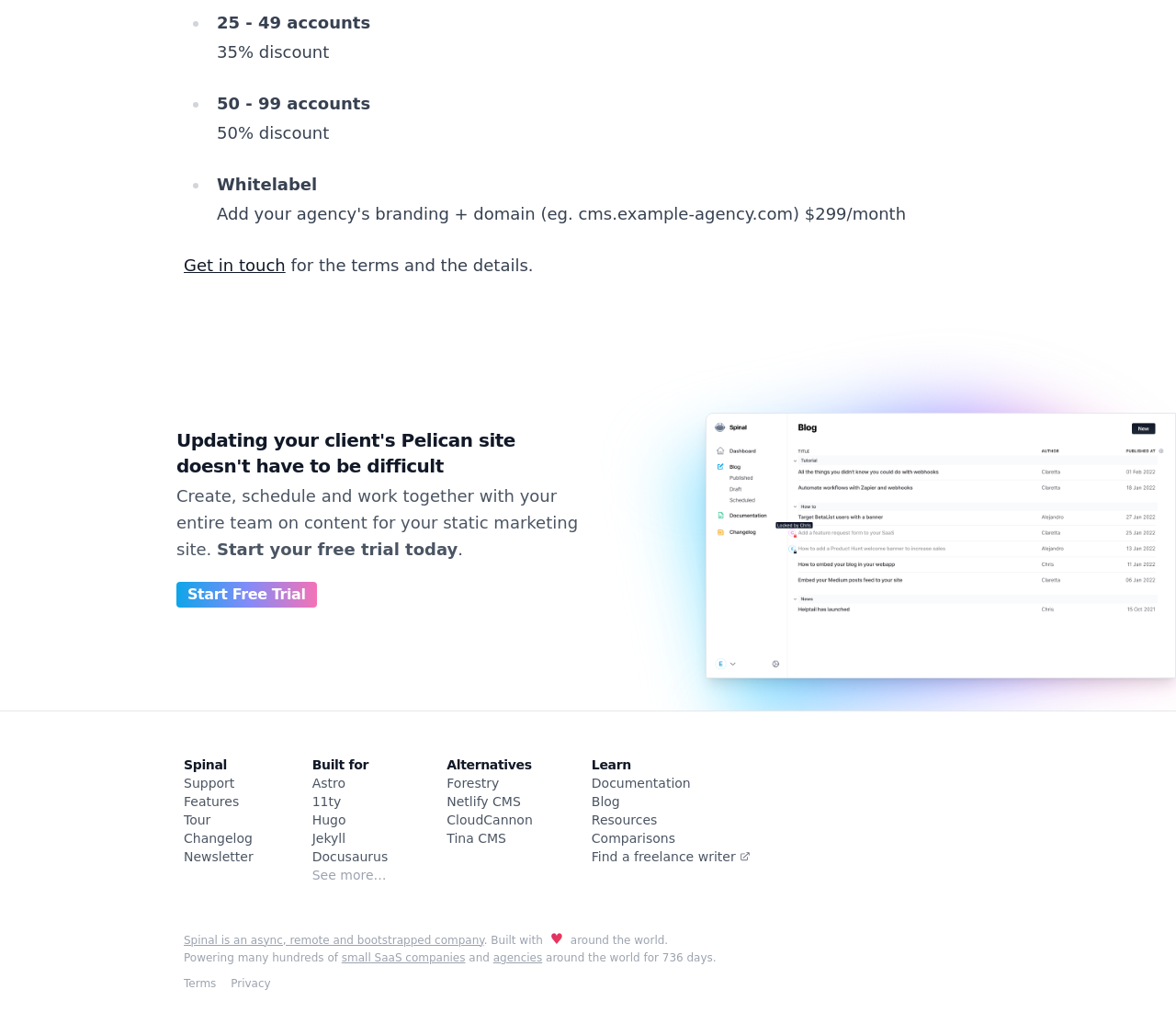Please determine the bounding box coordinates for the UI element described as: "Get in touch".

[0.156, 0.247, 0.243, 0.266]